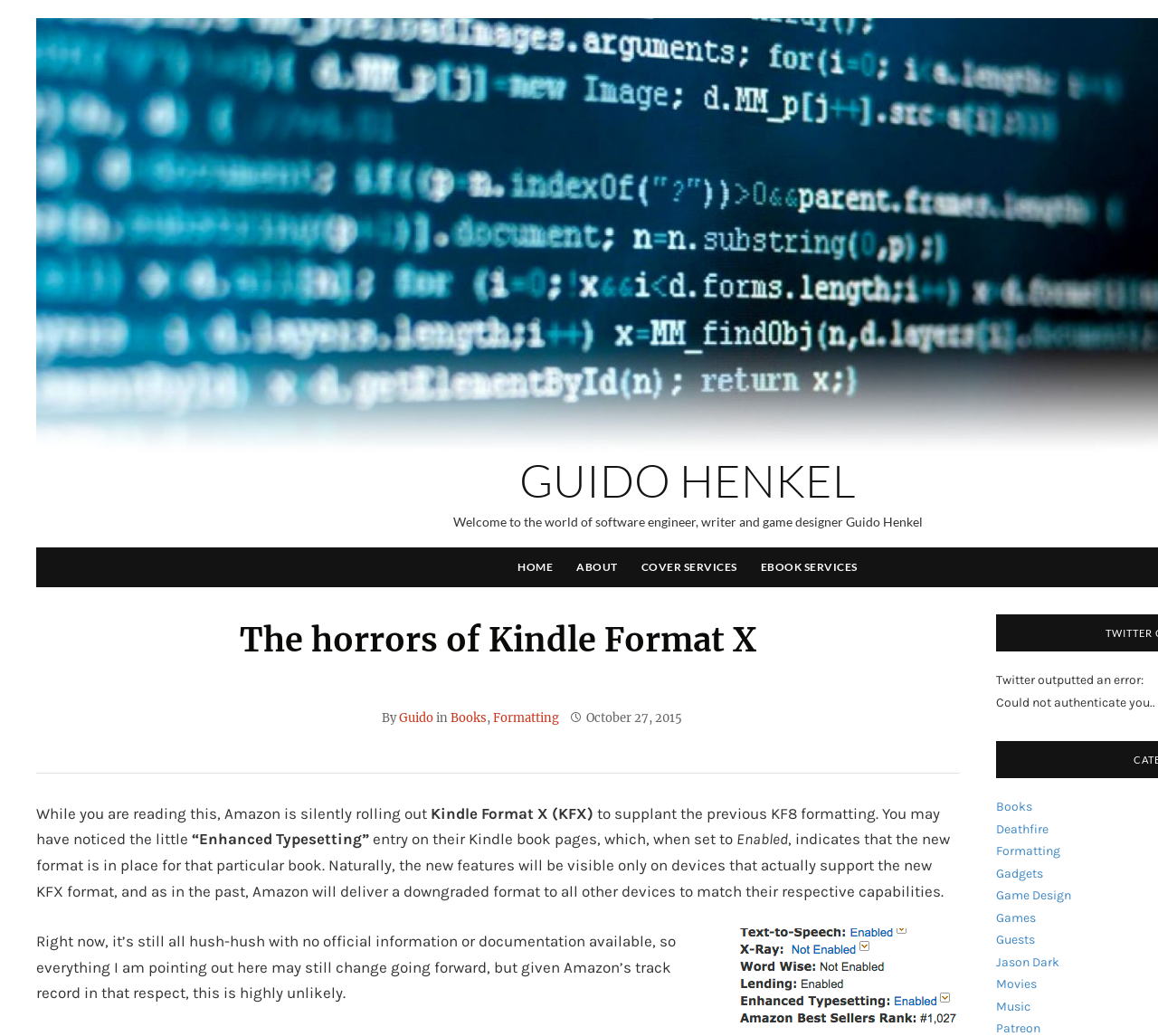What is the author's name?
Could you please answer the question thoroughly and with as much detail as possible?

The author's name is mentioned in the link 'Guido' which is part of the header, and also in the link 'Guido Henkel' at the top of the page.